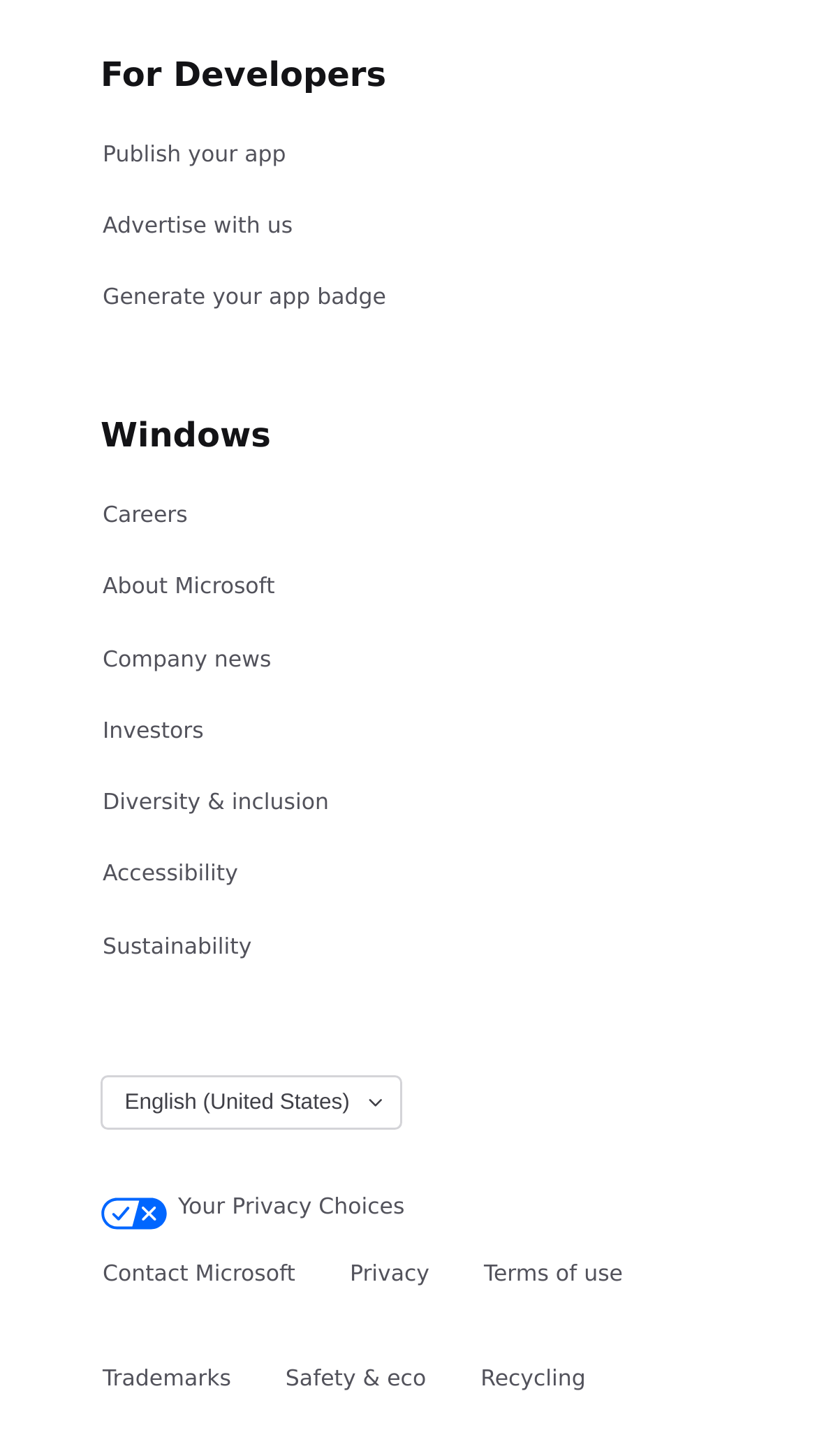What is the topic of the link 'Diversity & inclusion'?
Utilize the information in the image to give a detailed answer to the question.

The link 'Diversity & inclusion' is located under the 'Windows' section, which suggests that it is related to the company's values and policies regarding diversity and inclusion.